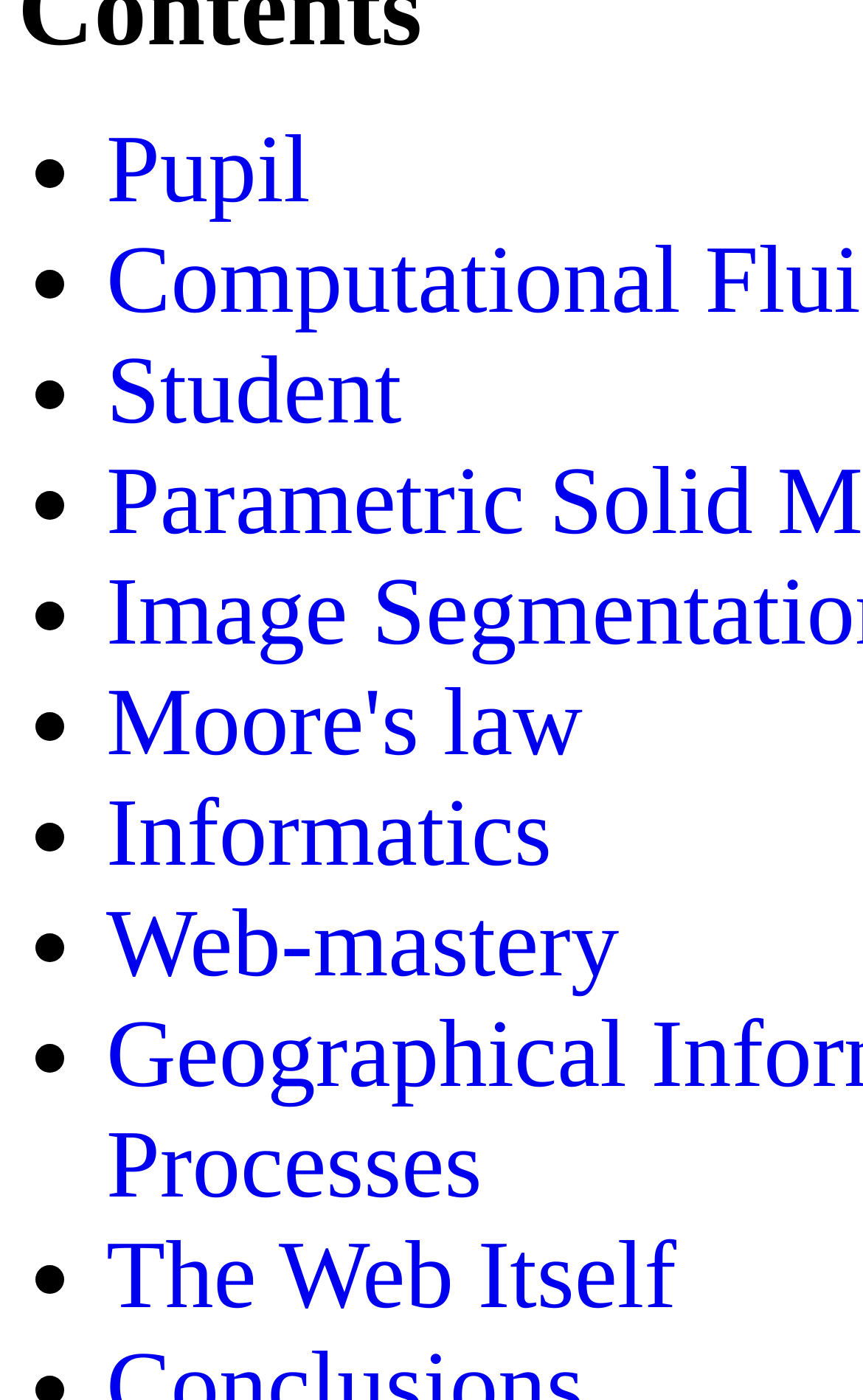Answer the following query concisely with a single word or phrase:
What is the first item in the list?

Pupil